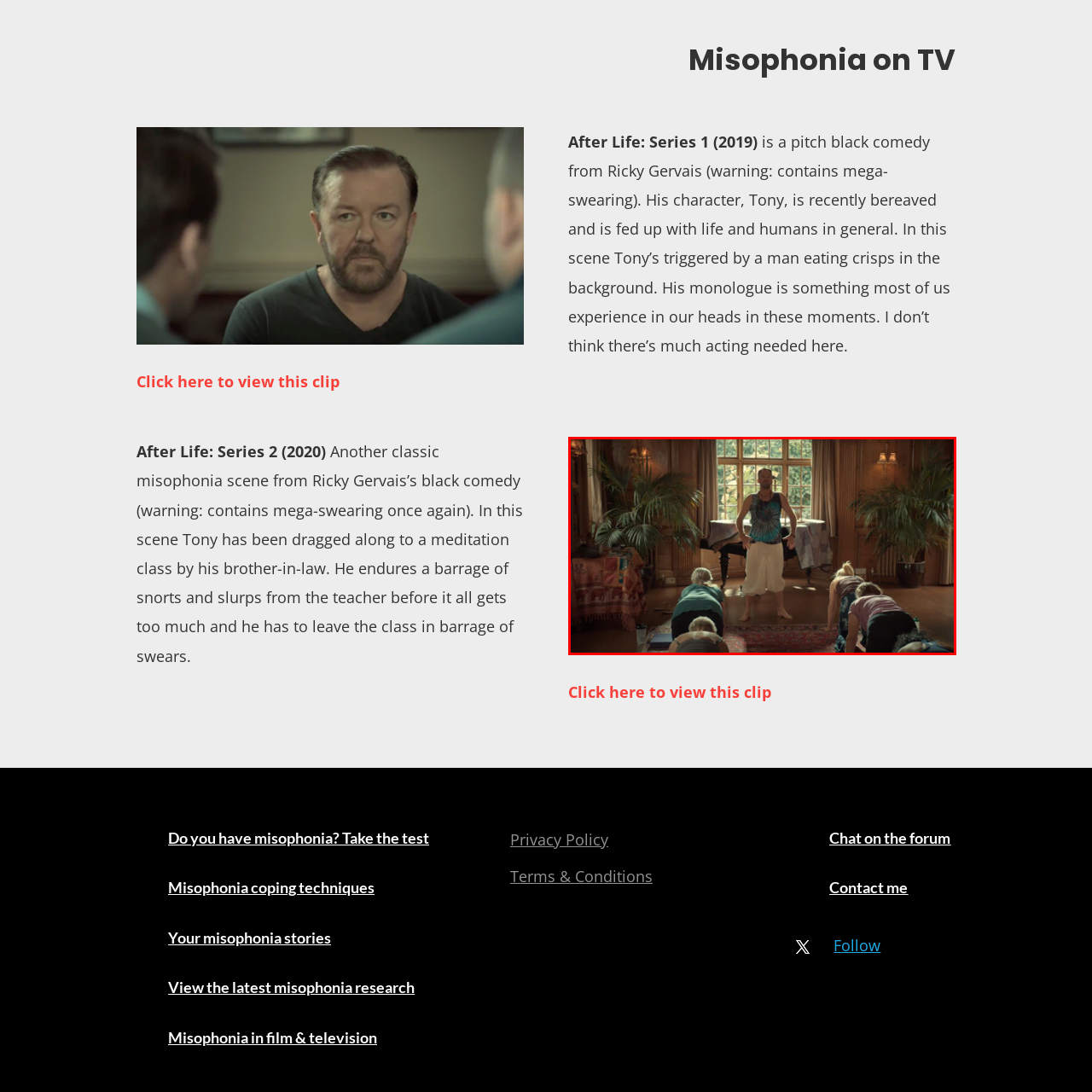What is the challenge faced by individuals depicted in this scene?
View the image encased in the red bounding box and respond with a detailed answer informed by the visual information.

The scene highlights the protagonist's growing frustration as he's bombarded by the disruptive snorts and slurps of the meditation teacher, perfectly encapsulating the challenges faced by individuals with misophonia, a condition where certain sounds trigger strong emotional reactions.